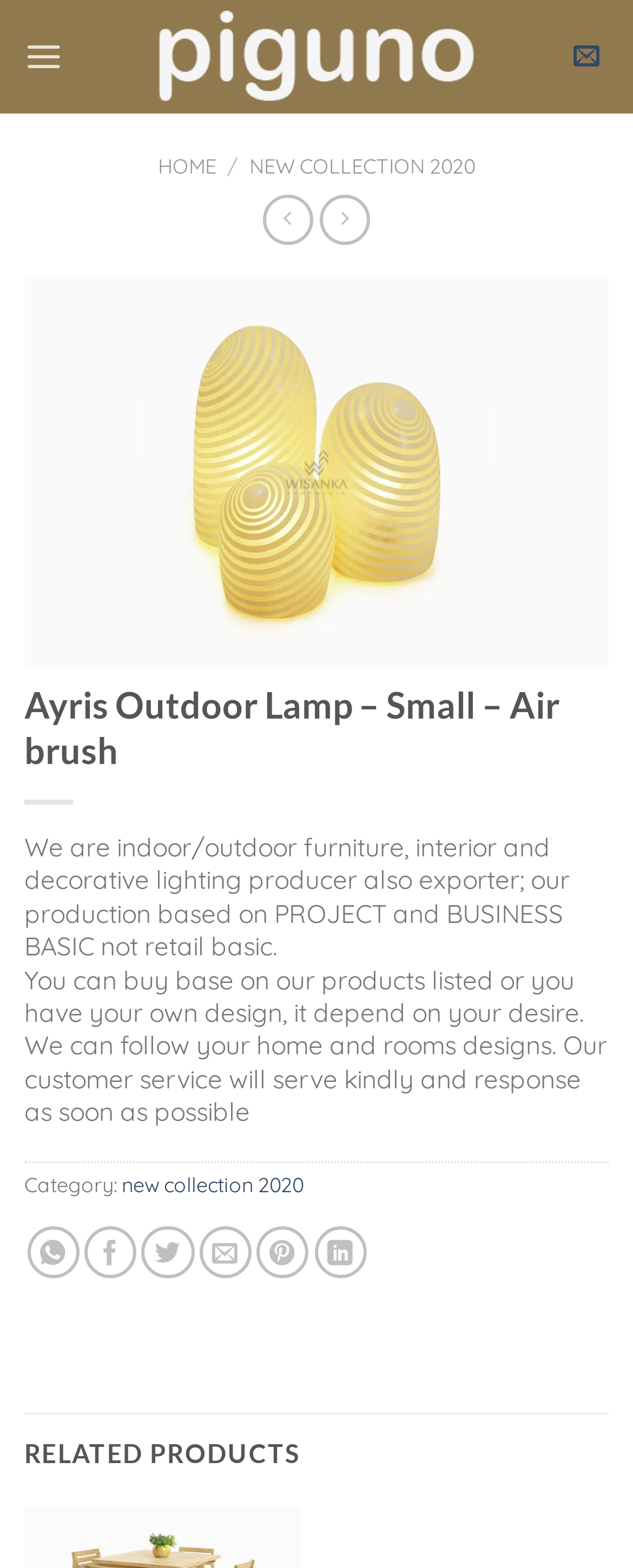Find the bounding box coordinates of the element I should click to carry out the following instruction: "Explore the 'RELATED PRODUCTS' section".

[0.038, 0.902, 0.962, 0.952]